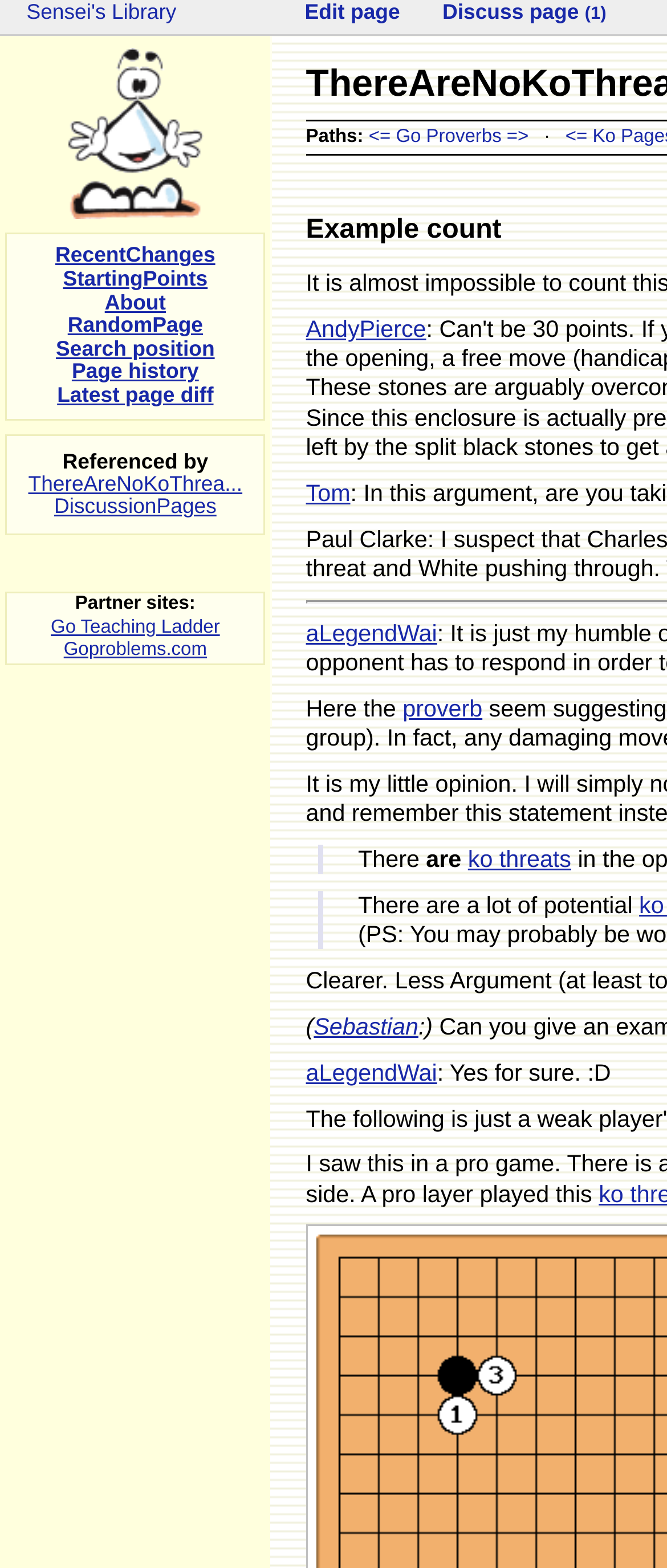Point out the bounding box coordinates of the section to click in order to follow this instruction: "View the page history".

[0.108, 0.229, 0.298, 0.245]